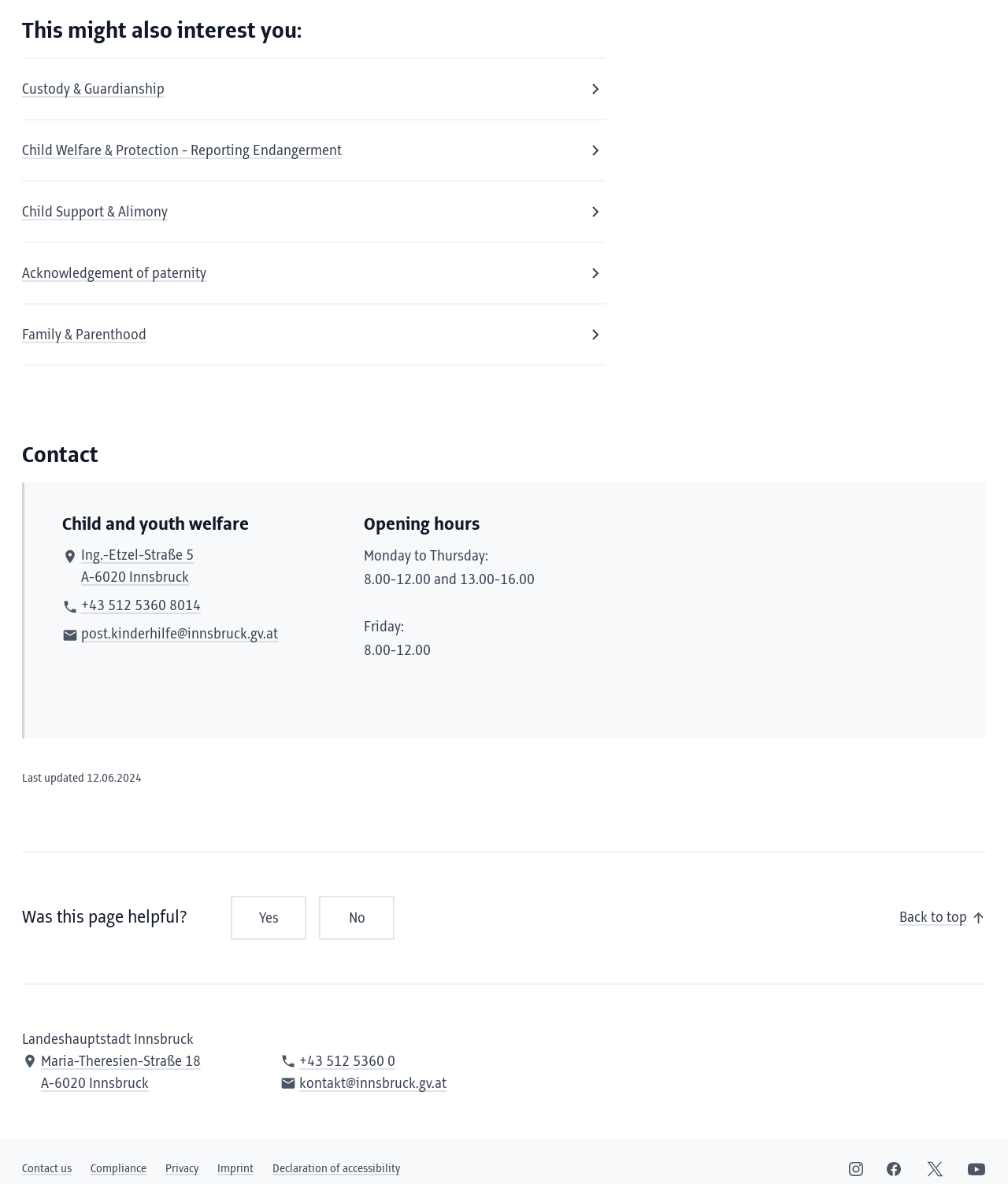Please determine the bounding box coordinates of the section I need to click to accomplish this instruction: "Contact child and youth welfare".

[0.062, 0.46, 0.192, 0.497]